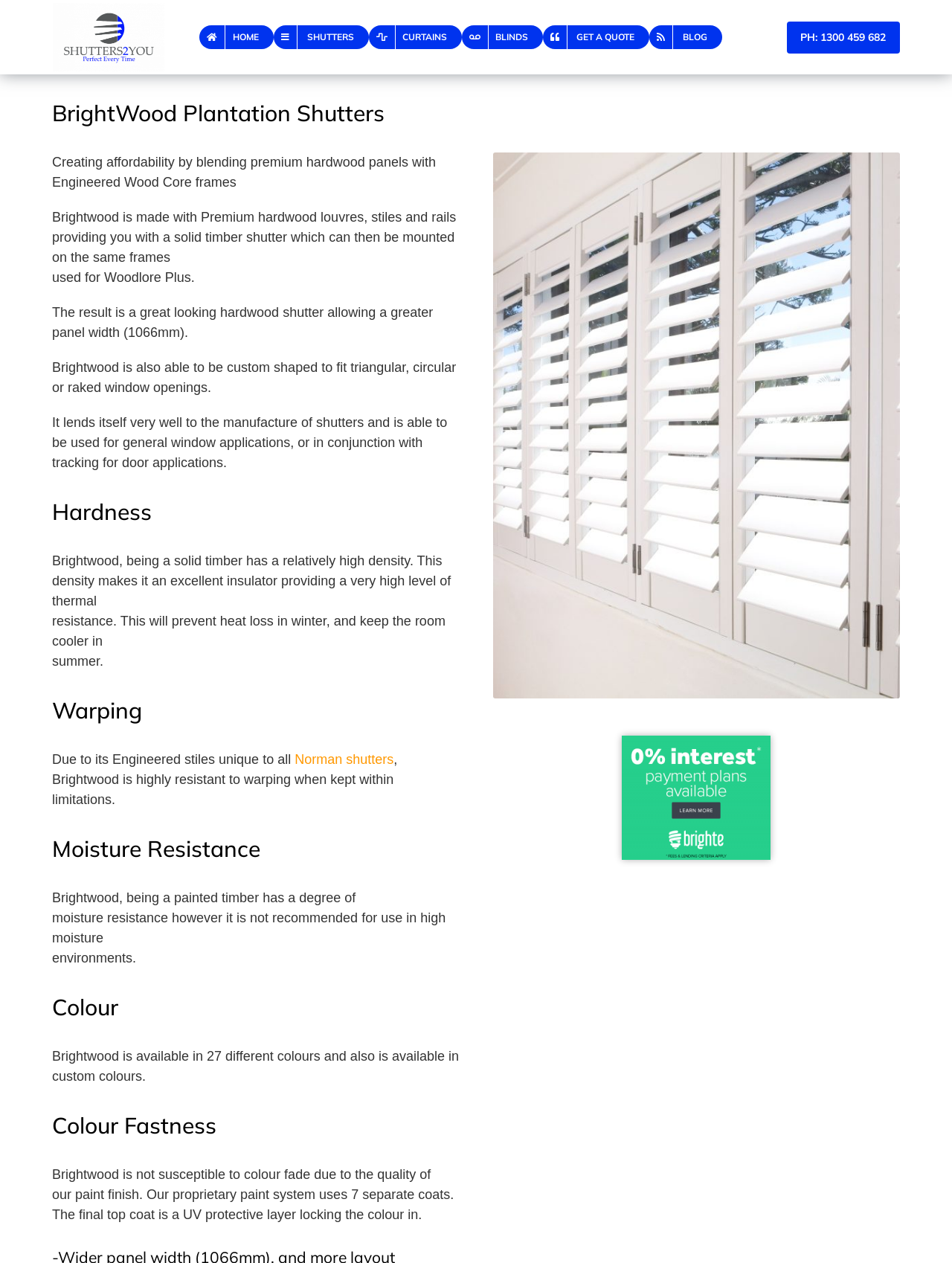Construct a comprehensive caption that outlines the webpage's structure and content.

The webpage is about Brightwood Plantation Shutters by Shutters2You, showcasing their top-rated, 100% customizable masterpieces. At the top left corner, there is a logo of Shutters2You, accompanied by a navigation menu with links to HOME, SHUTTERS, CURTAINS, BLINDS, GET A QUOTE, and BLOG. On the top right corner, there is a phone number link.

Below the navigation menu, there is a heading that reads "BrightWood Plantation Shutters". Following this heading, there are several paragraphs of text that describe the features and benefits of Brightwood Plantation Shutters, including their affordability, premium hardwood panels, Engineered Wood Core frames, and custom shaping capabilities.

The text is divided into sections with headings such as "Hardness", "Warping", "Moisture Resistance", "Colour", and "Colour Fastness", each describing a specific aspect of Brightwood Plantation Shutters. There are also two images on the page, one showing shutters and blinds in Sydney, and another with an unknown content.

At the bottom of the page, there is a link to go back to the top of the page. Overall, the webpage provides detailed information about Brightwood Plantation Shutters, highlighting their unique features and benefits.